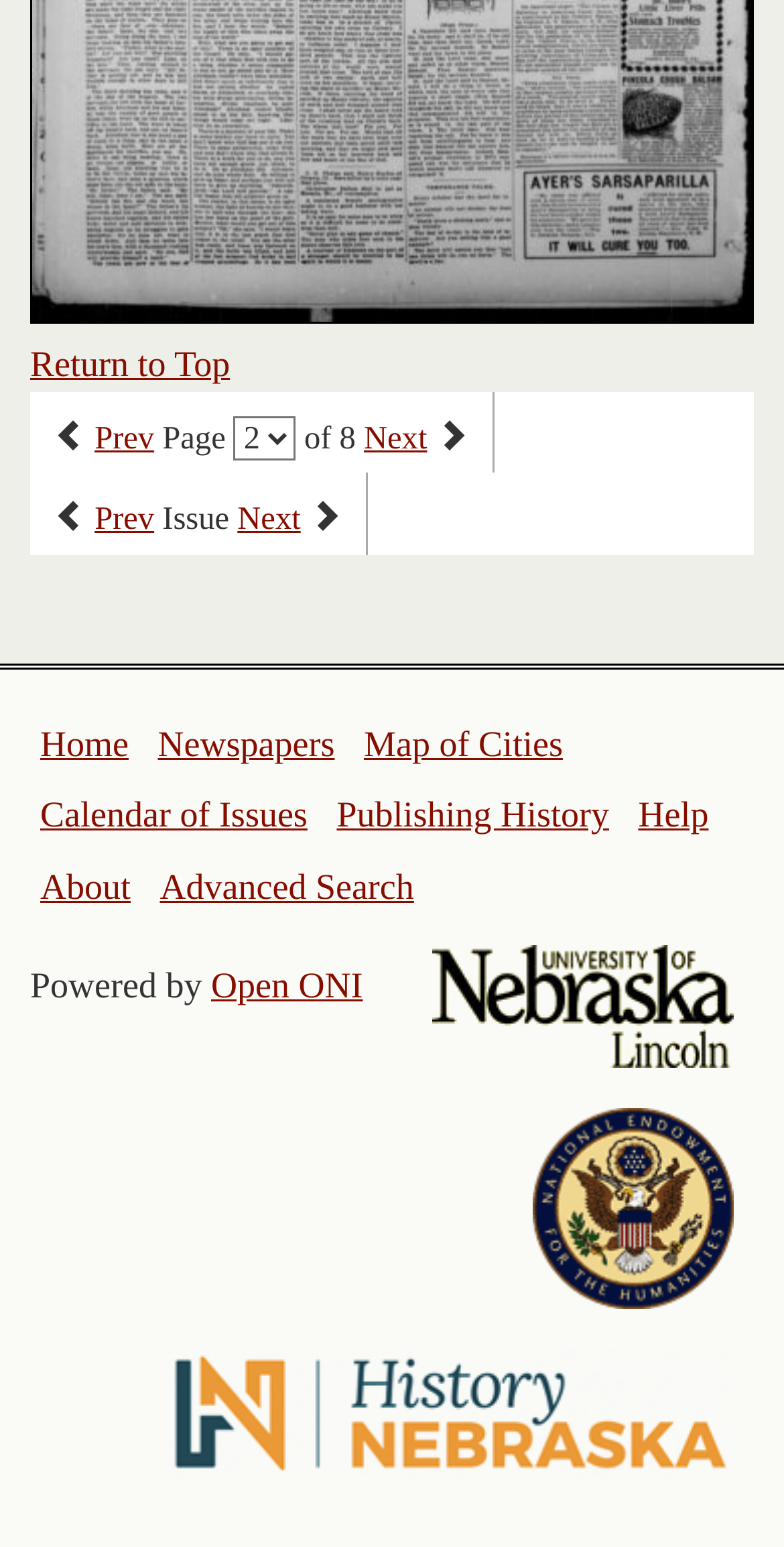Please determine the bounding box coordinates for the UI element described as: "Amber K. Lenon, Ph.D.".

None